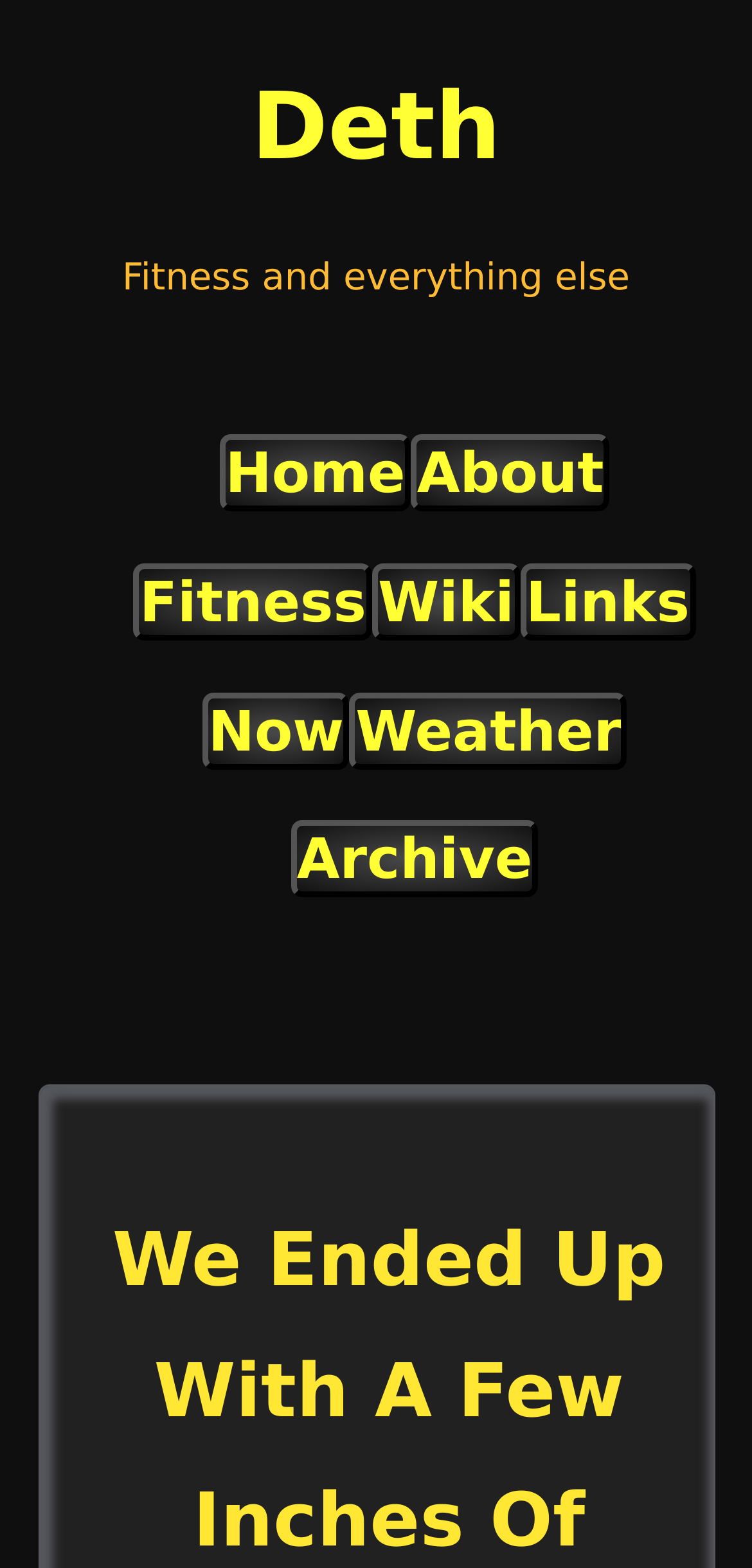What is the position of the link 'Archive'?
Carefully examine the image and provide a detailed answer to the question.

I compared the y1 and y2 coordinates of the link 'Archive' with those of the link 'Weather' and found that 'Archive' has a larger y1 and y2, indicating that it is positioned below 'Weather'.